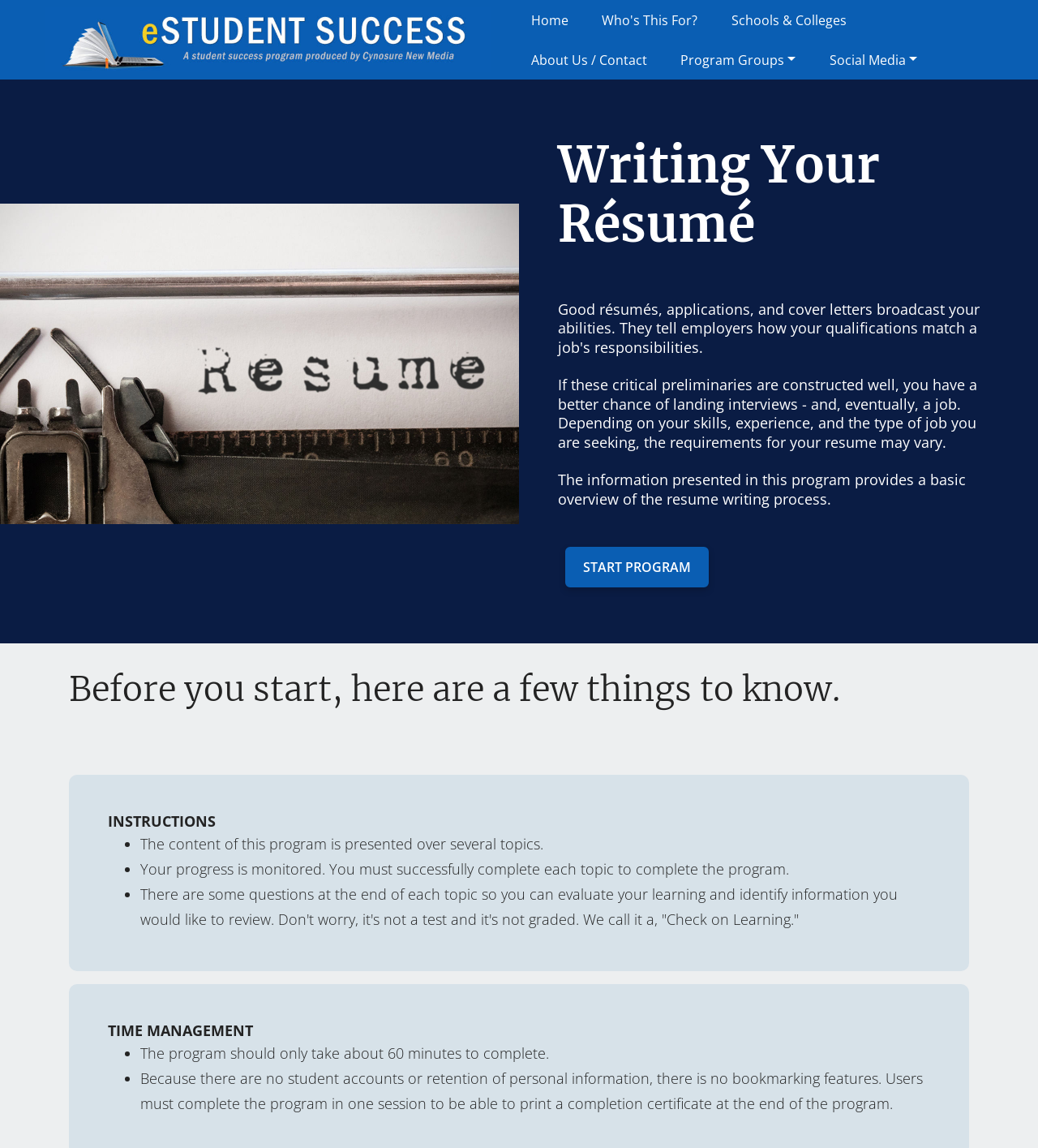What is the image on the webpage?
Please provide a single word or phrase answer based on the image.

Manual typewriter